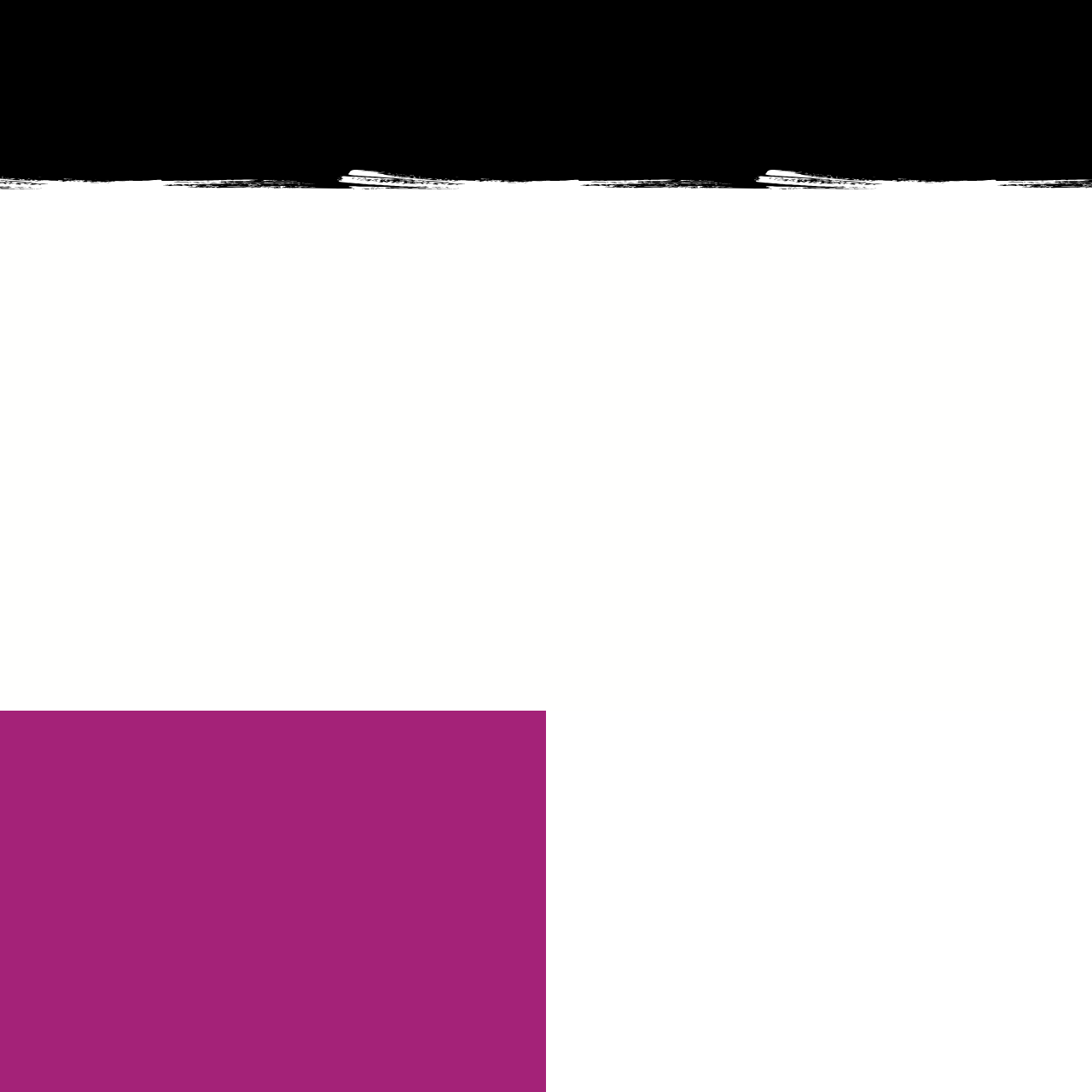What is the style of the icon?
Study the image framed by the red bounding box and answer the question in detail, relying on the visual clues provided.

The caption describes the style of the icon as minimalistic, implying a focus on functionality and practicality for users looking to enhance their physical well-being.